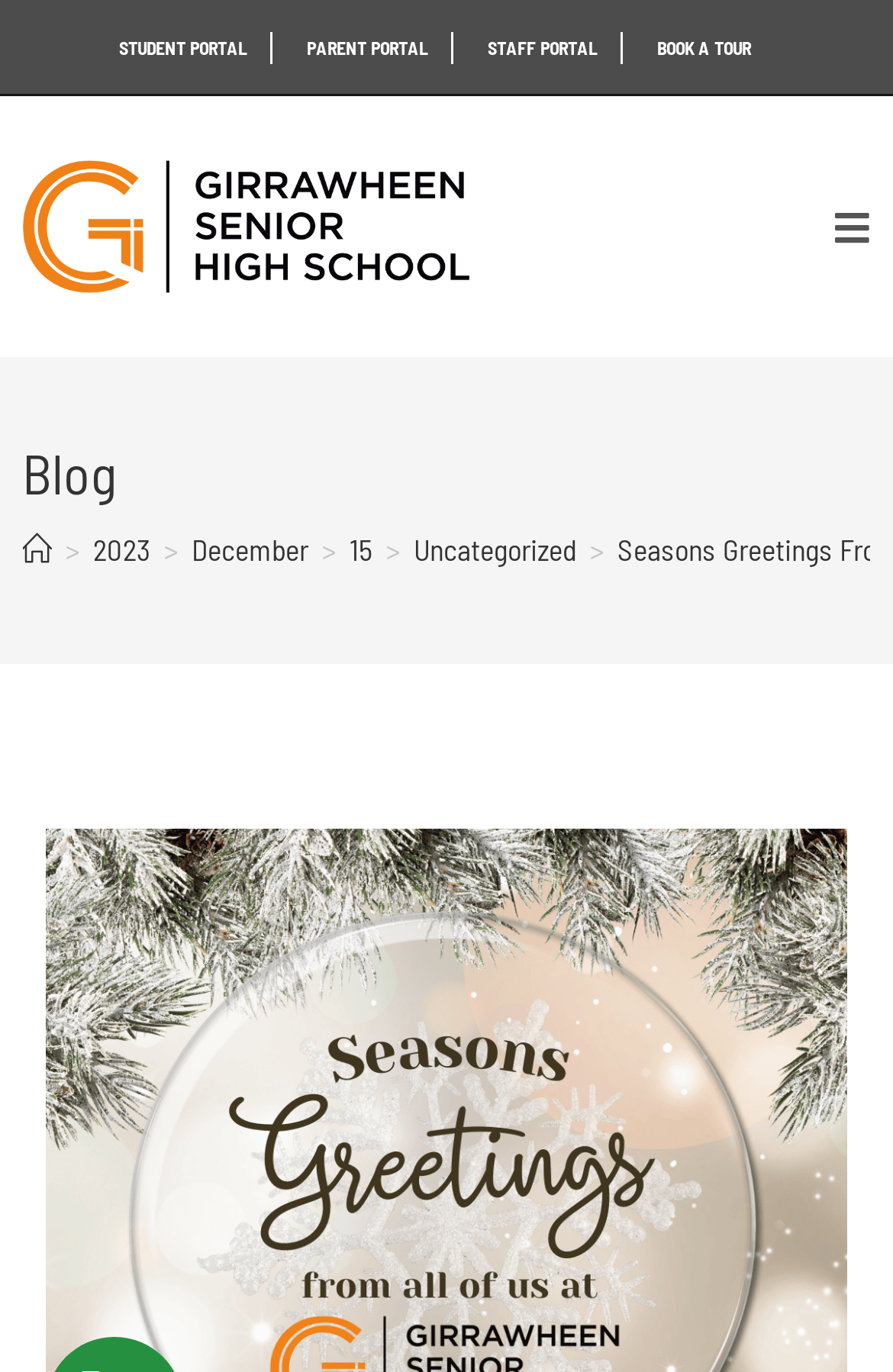How many navigation links are in the breadcrumbs?
From the image, respond with a single word or phrase.

5